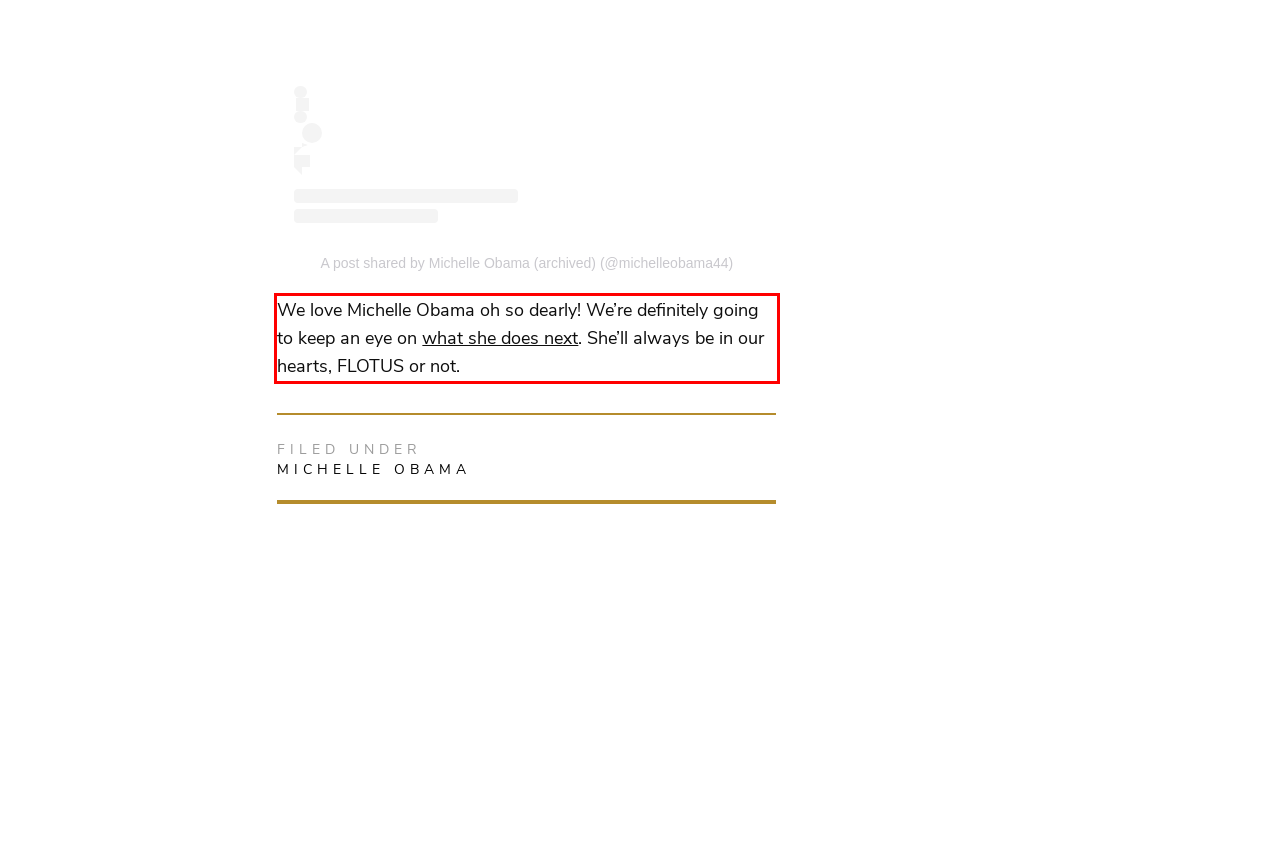You are provided with a webpage screenshot that includes a red rectangle bounding box. Extract the text content from within the bounding box using OCR.

We love Michelle Obama oh so dearly! We’re definitely going to keep an eye on what she does next. She’ll always be in our hearts, FLOTUS or not.